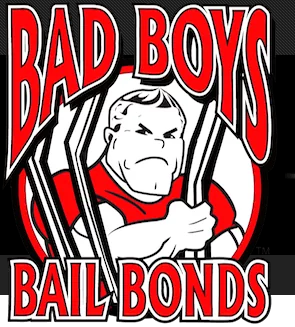Provide a one-word or one-phrase answer to the question:
What is the color of the words 'BAD BOYS'?

Red